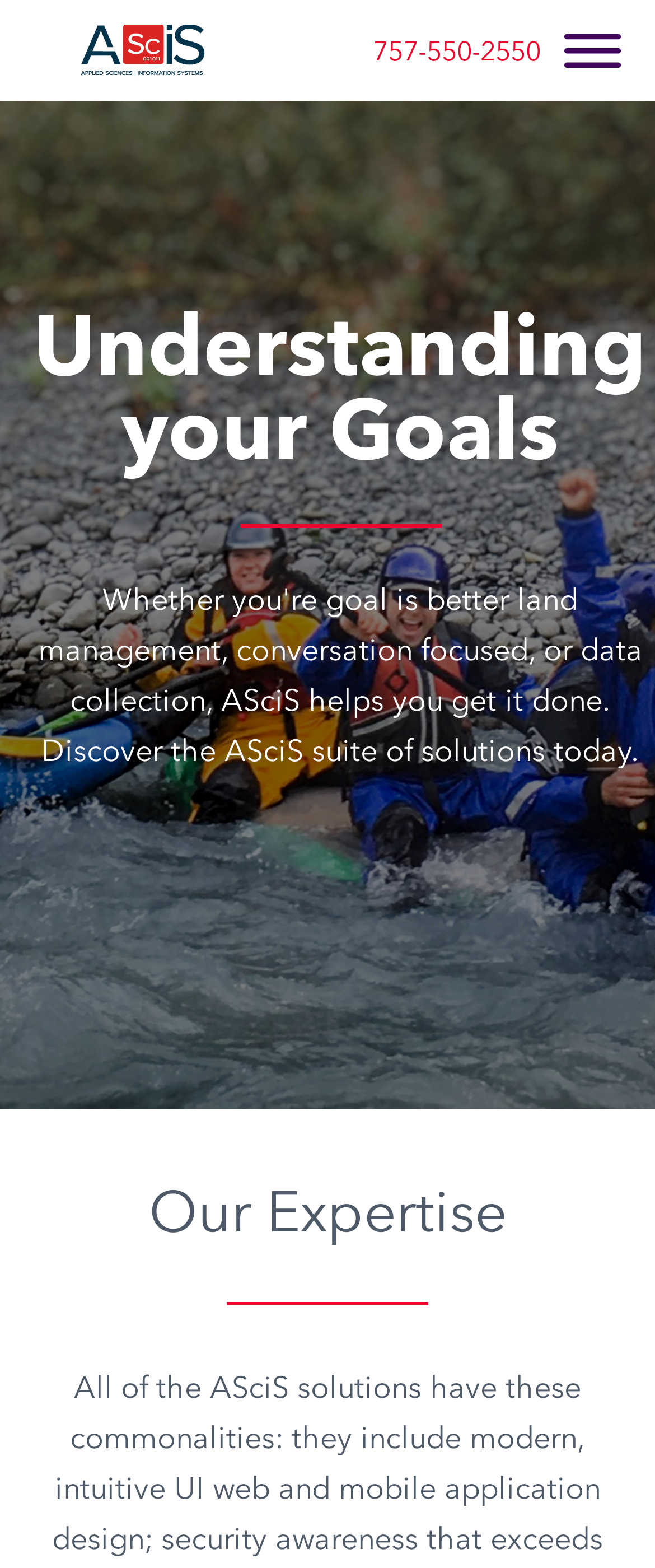What is the title of the first section?
Refer to the image and provide a thorough answer to the question.

I found a heading element with the text 'Custom Solutions that Advance your Mission' within the LayoutTable element with bounding box coordinates [0.051, 0.064, 0.949, 0.707], which is likely the title of the first section.